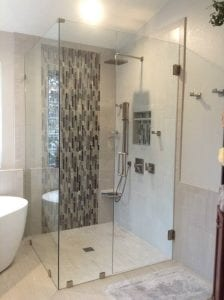What is adjacent to the glass shower?
Examine the image closely and answer the question with as much detail as possible.

According to the caption, a stylish freestanding bathtub is placed adjacent to the glass shower, further enhancing the bathroom's contemporary aesthetic.